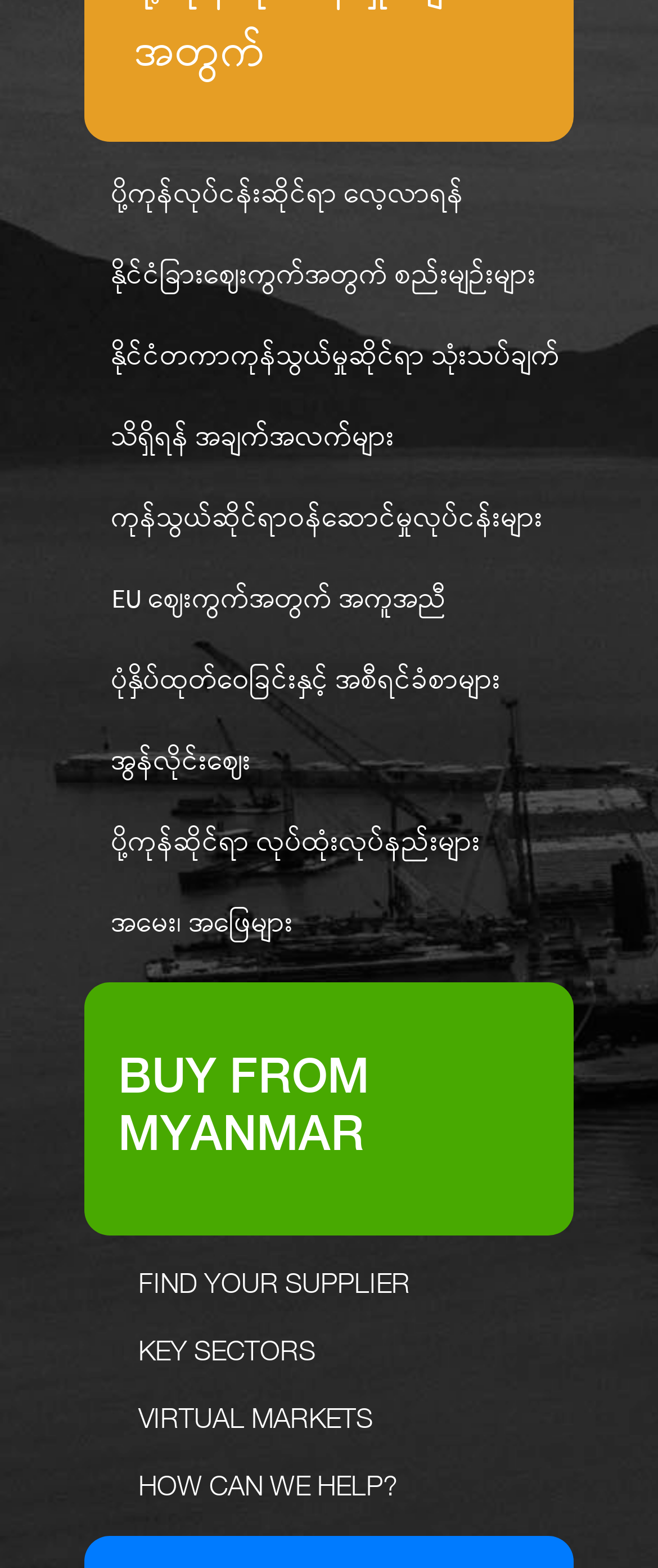Please provide a detailed answer to the question below by examining the image:
How many links are there in the top section?

There are 9 links in the top section, which are 'ပို့ကုန်လုပ်ငန်းဆိုင်ရာ လေ့လာရန်', 'နိုင်ငံခြားဈေးကွက်အတွက် စည်းမျဉ်းများ', and so on.